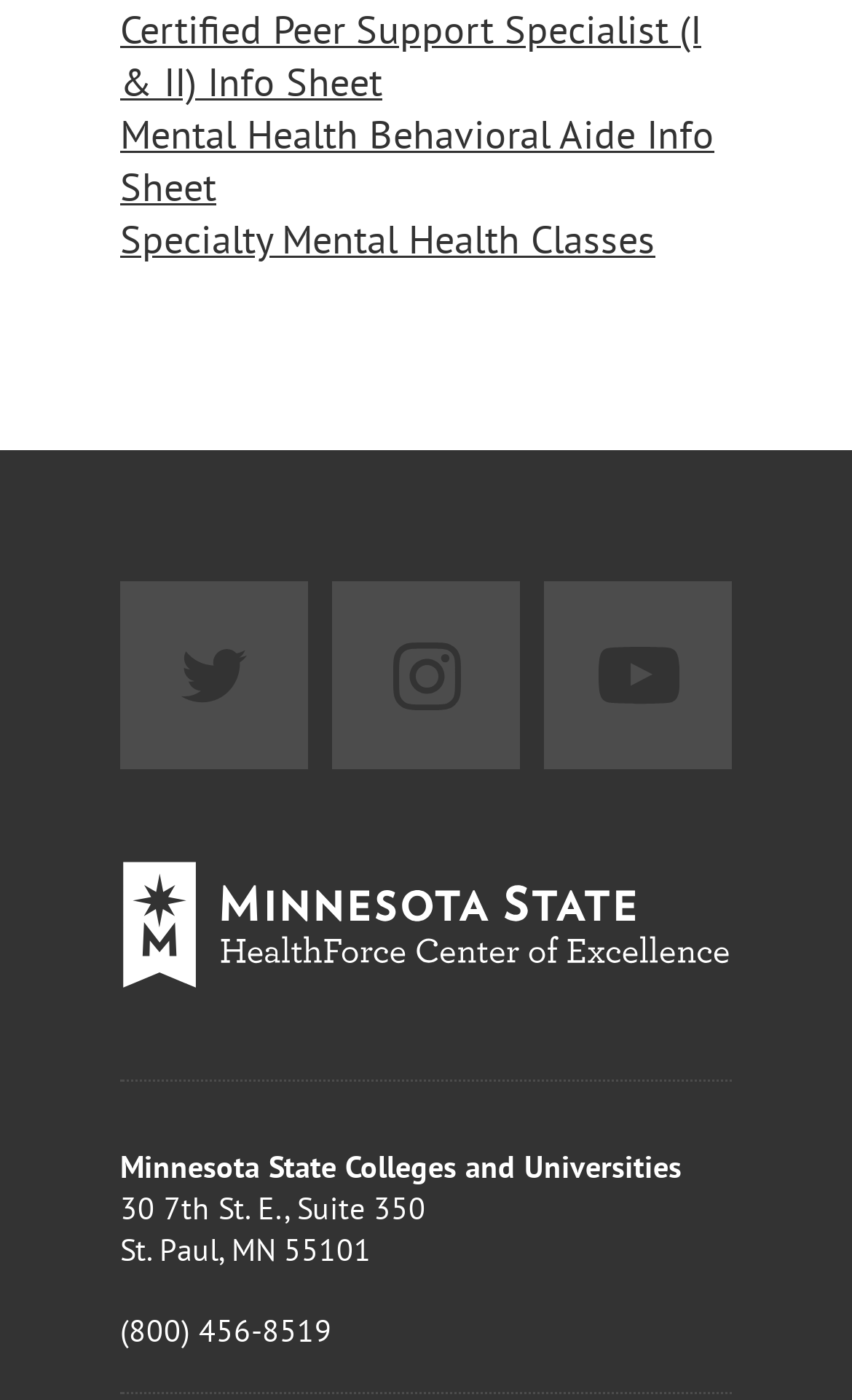Locate the UI element that matches the description Instagram in the webpage screenshot. Return the bounding box coordinates in the format (top-left x, top-left y, bottom-right x, bottom-right y), with values ranging from 0 to 1.

[0.39, 0.416, 0.61, 0.55]